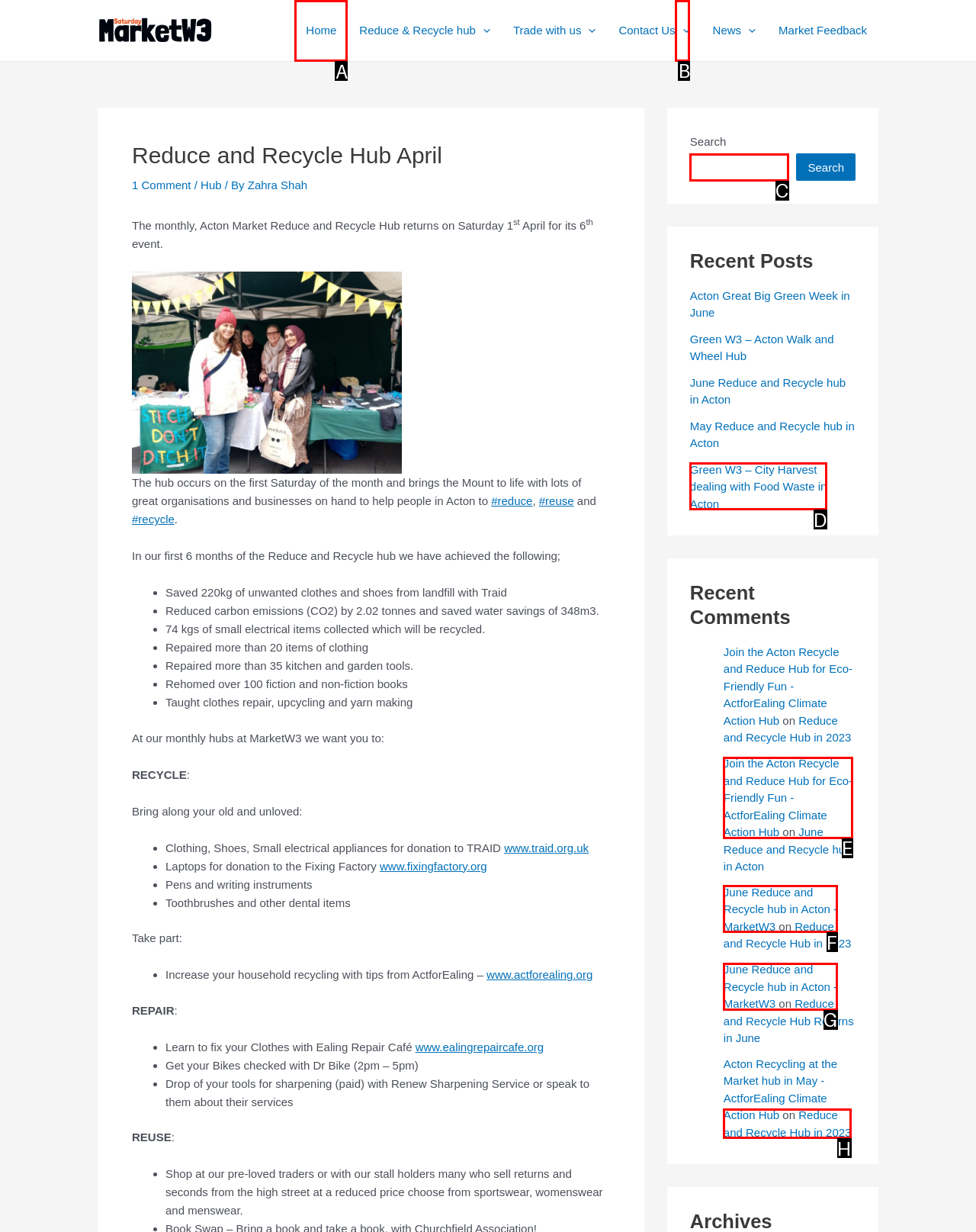Specify which HTML element I should click to complete this instruction: View the latest post 'Understanding the Different Types of Online Casino Games' Answer with the letter of the relevant option.

None